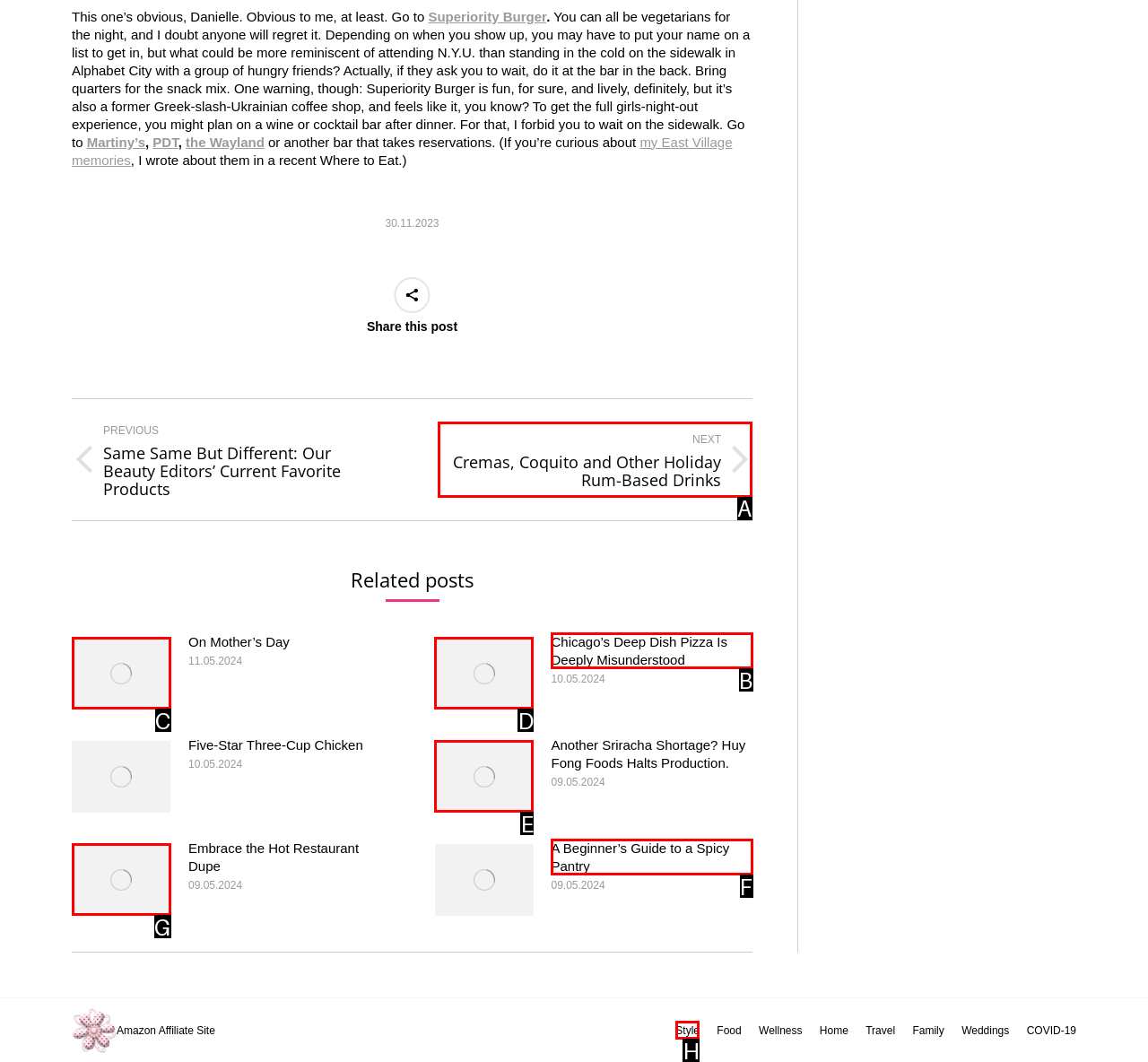Choose the HTML element that should be clicked to achieve this task: Go to the next post
Respond with the letter of the correct choice.

A